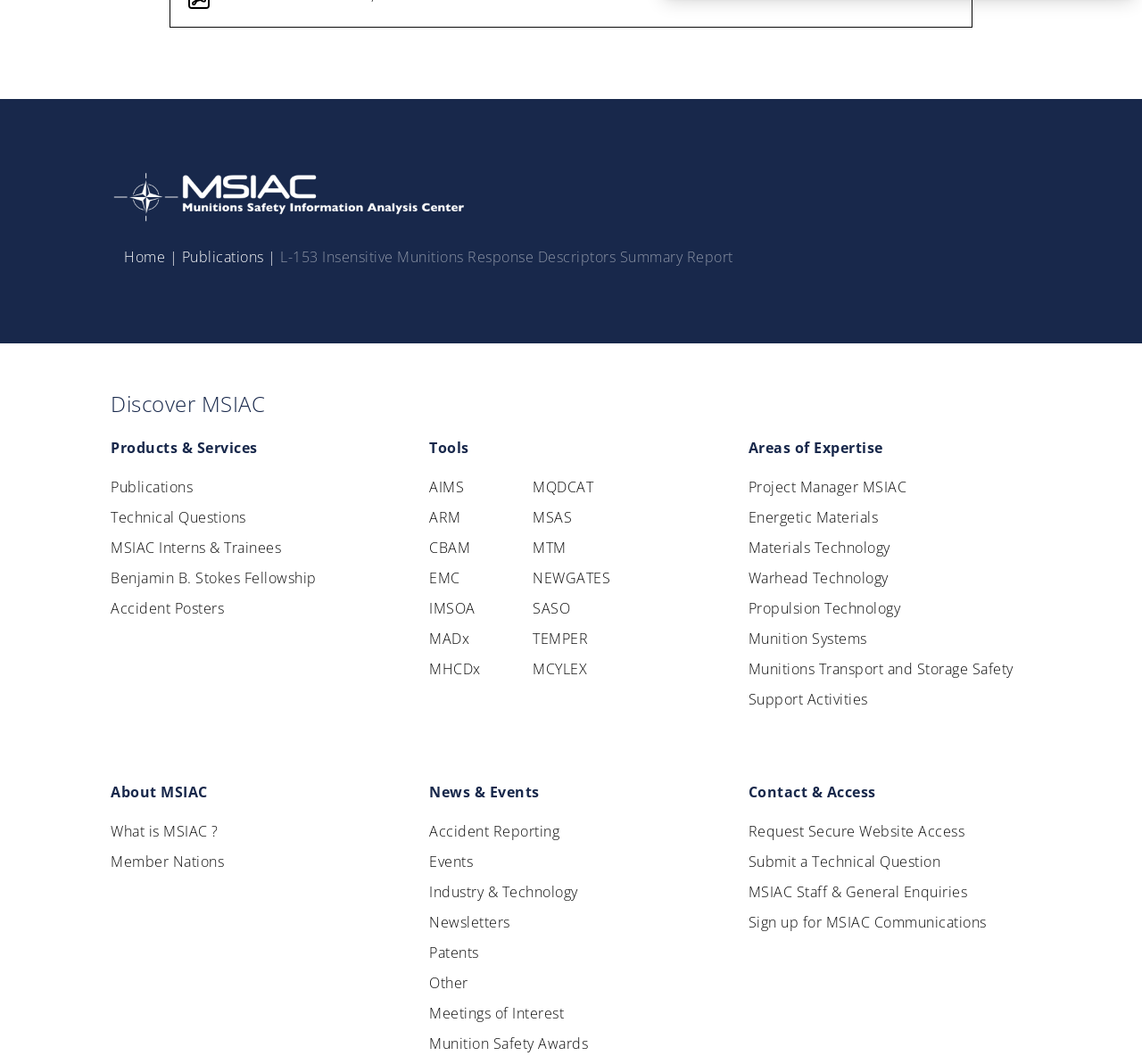Please identify the bounding box coordinates of the element on the webpage that should be clicked to follow this instruction: "Discover What is MSIAC?". The bounding box coordinates should be given as four float numbers between 0 and 1, formatted as [left, top, right, bottom].

[0.097, 0.772, 0.191, 0.791]